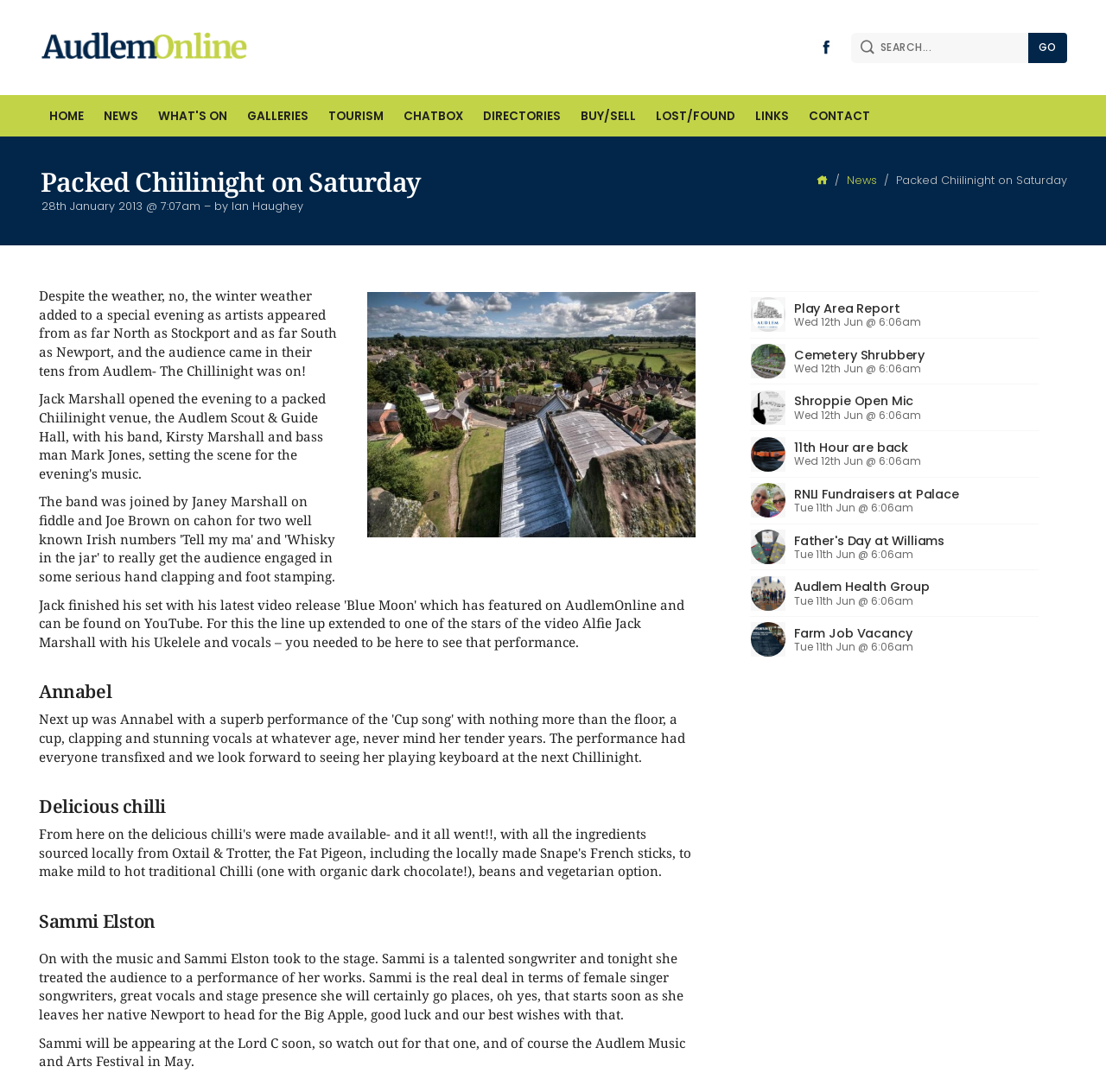Find the bounding box coordinates of the element's region that should be clicked in order to follow the given instruction: "Search for something". The coordinates should consist of four float numbers between 0 and 1, i.e., [left, top, right, bottom].

[0.777, 0.03, 0.93, 0.057]